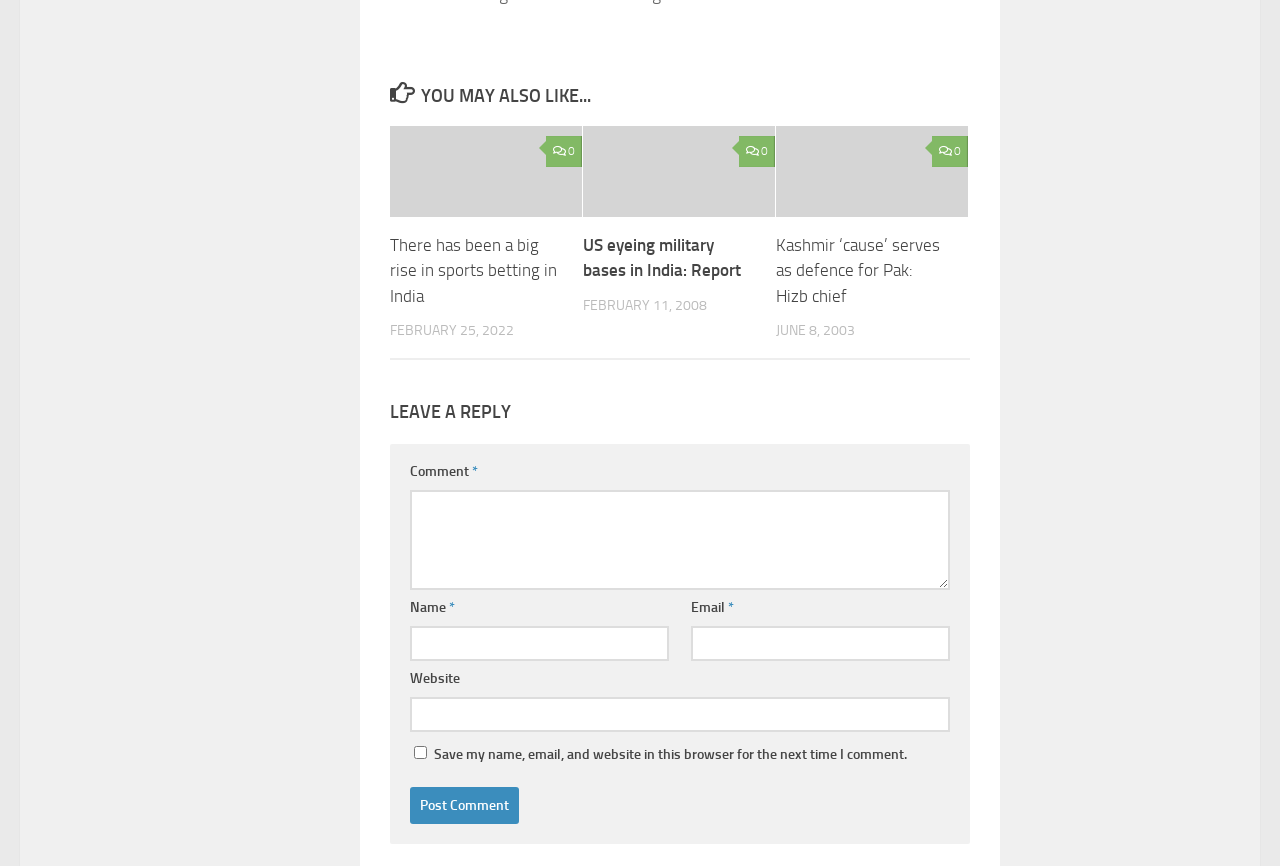Determine the bounding box coordinates of the clickable region to carry out the instruction: "Enter your name".

[0.32, 0.722, 0.523, 0.763]